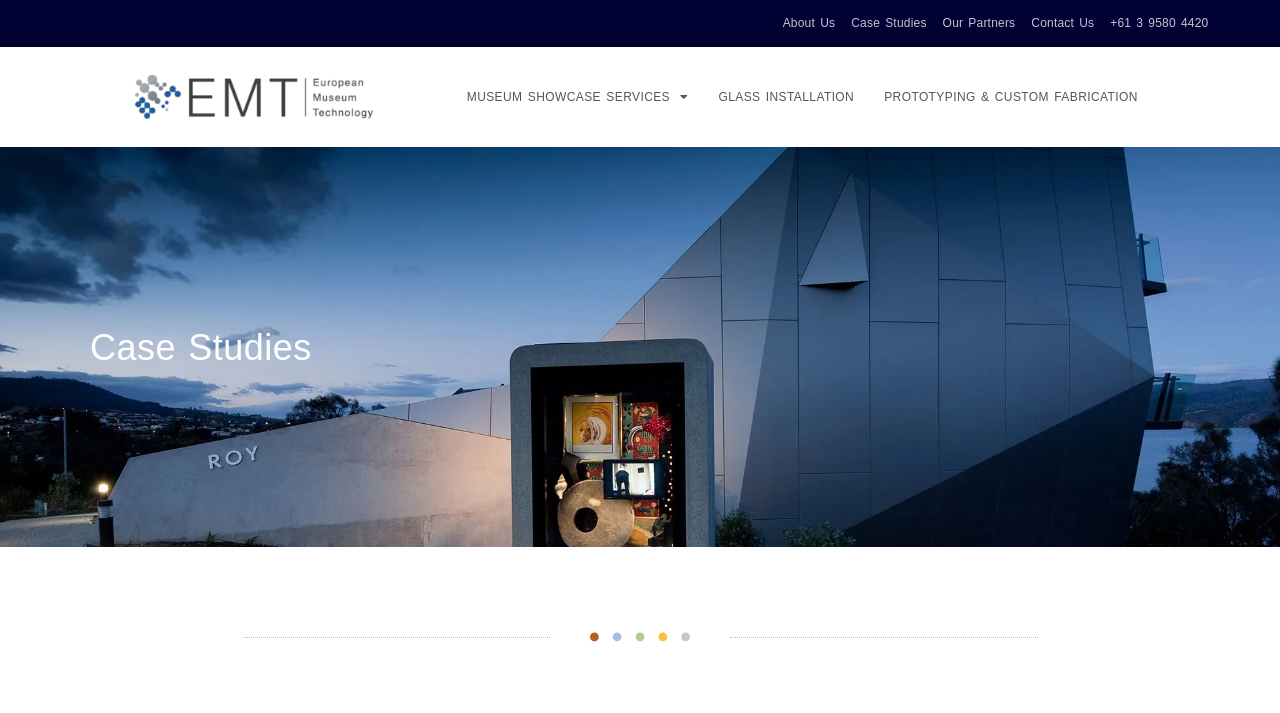Provide an in-depth caption for the webpage.

The webpage is about European Museum Technology (EMT) and its case studies. At the top, there is a navigation menu with five links: "About Us", "Case Studies", "Our Partners", "Contact Us", and a phone number "+61 3 9580 4420". These links are positioned horizontally, with "About Us" on the left and the phone number on the right.

Below the navigation menu, there is a logo image of European Museum Technology, taking up about a quarter of the screen width. To the right of the logo, there are three links: "MUSEUM SHOWCASE SERVICES", "GLASS INSTALLATION", and "PROTOTYPING & CUSTOM FABRICATION". These links are also positioned horizontally, with "MUSEUM SHOWCASE SERVICES" on the left and "PROTOTYPING & CUSTOM FABRICATION" on the right.

Further down, there is a heading "Case Studies" centered on the page. Below the heading, there is an image that takes up about a quarter of the screen width and height. The image is positioned near the center of the page.